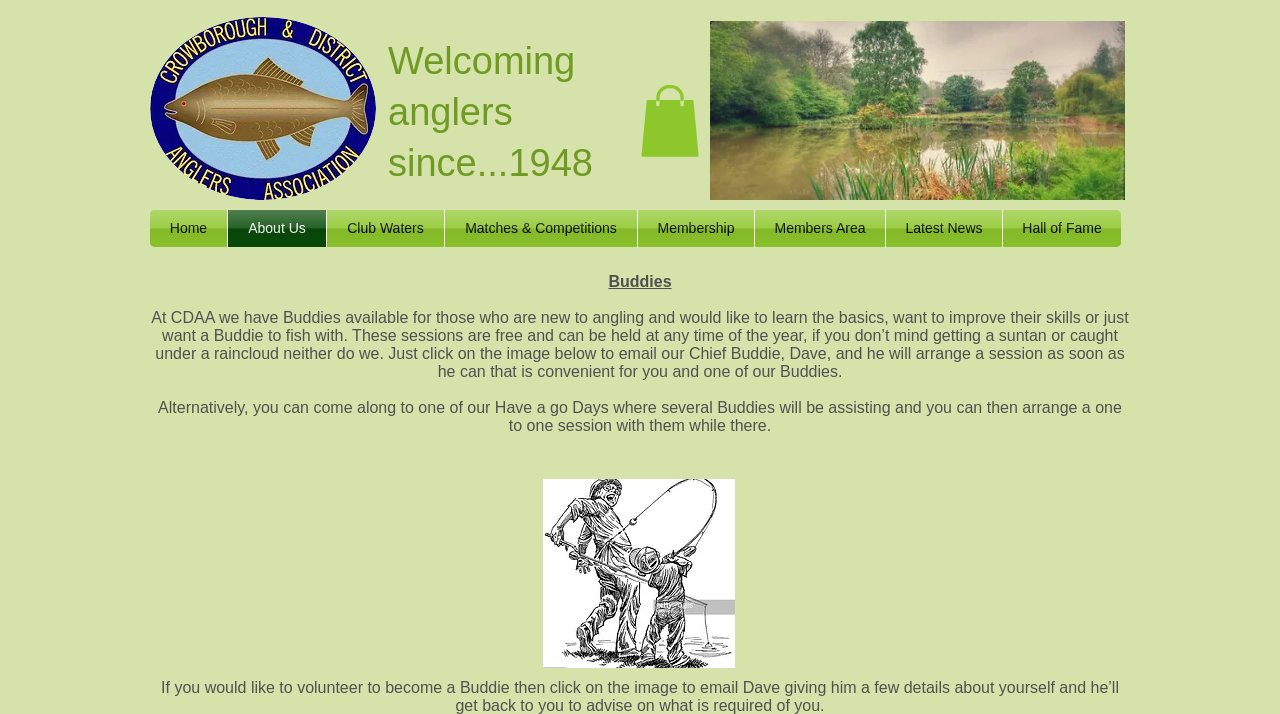Please locate the bounding box coordinates for the element that should be clicked to achieve the following instruction: "Click the button with the CDAA Logo". Ensure the coordinates are given as four float numbers between 0 and 1, i.e., [left, top, right, bottom].

[0.117, 0.024, 0.294, 0.28]